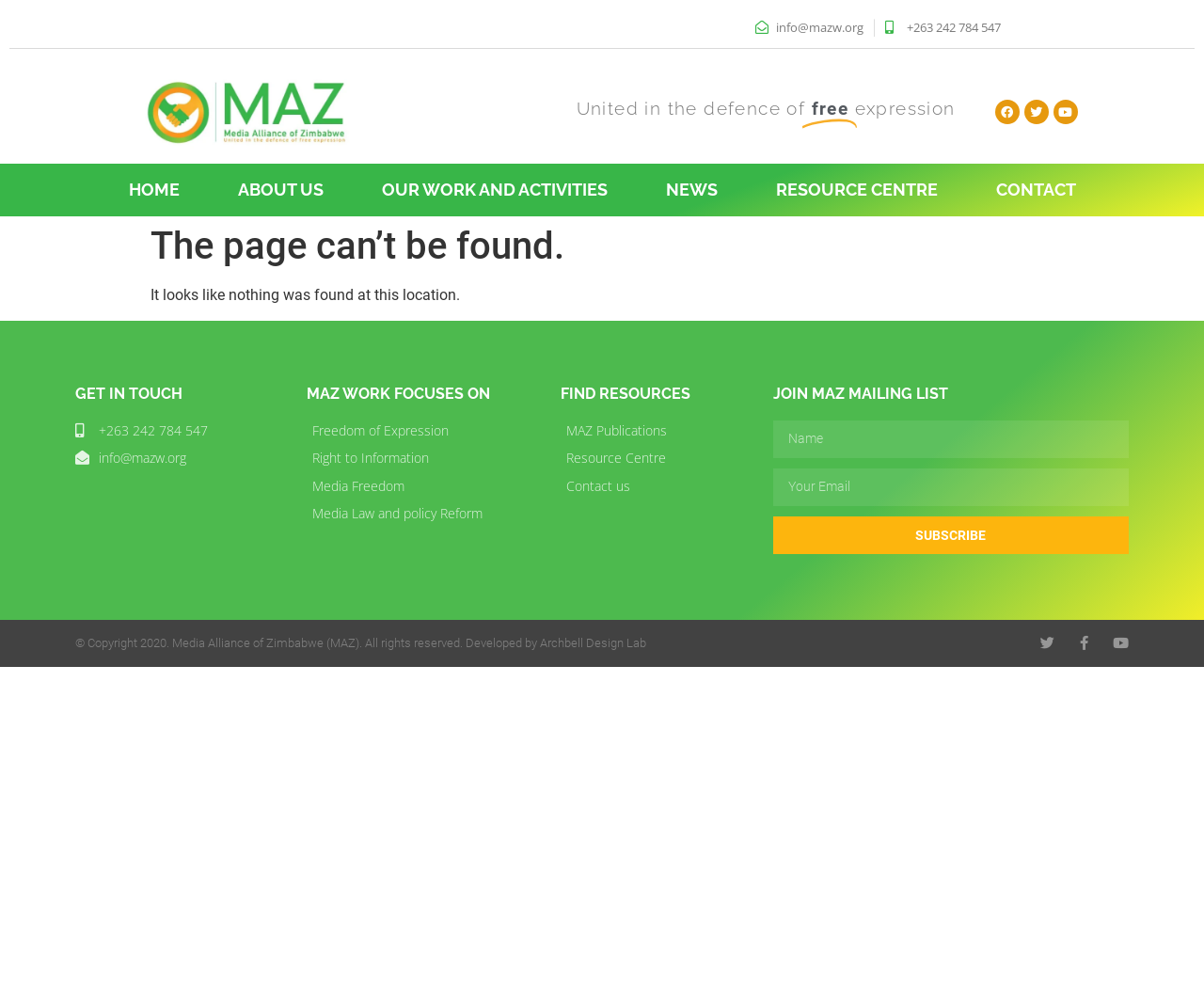How many social media links are present?
Using the image, respond with a single word or phrase.

6